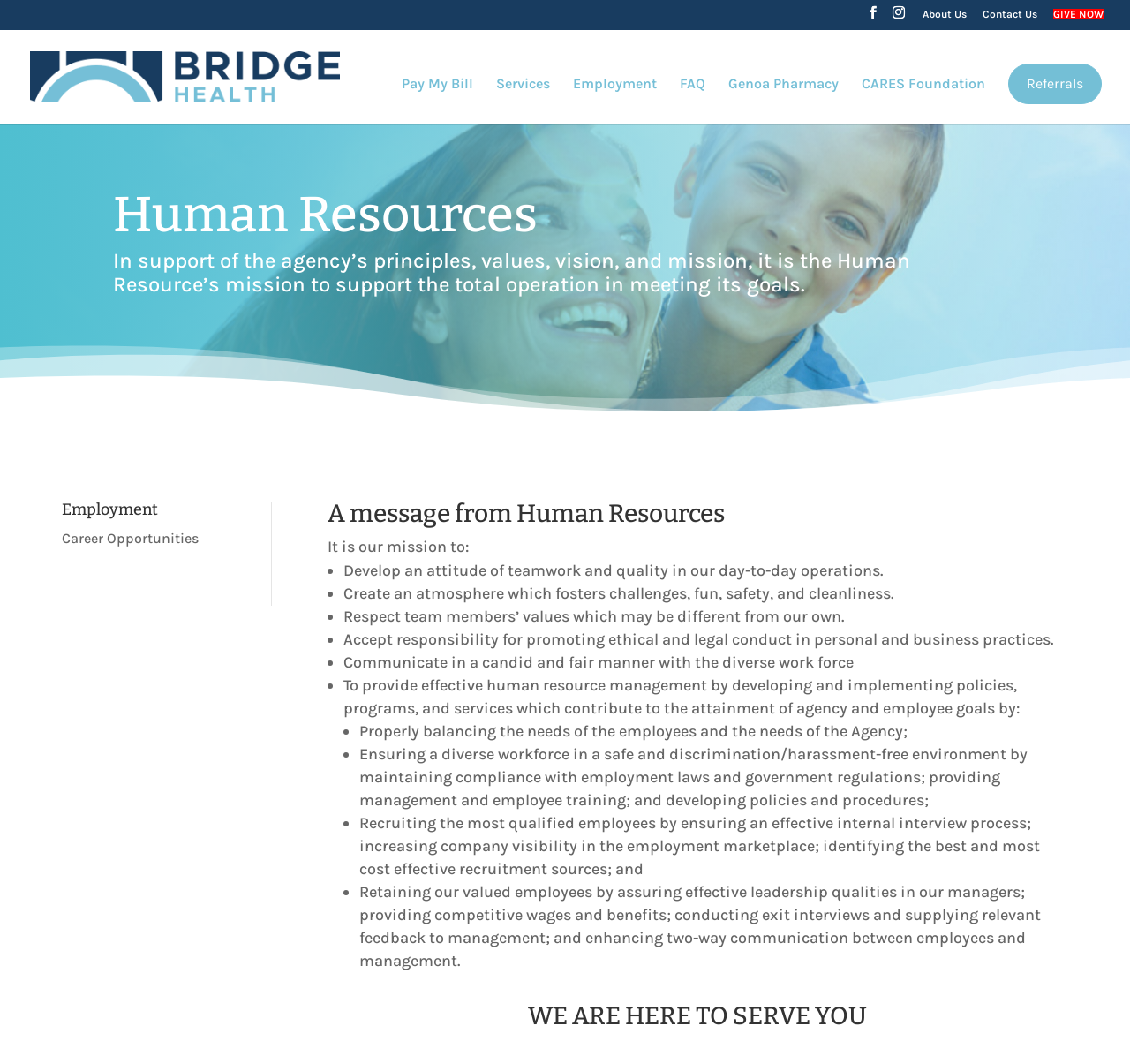Find the bounding box coordinates for the area that must be clicked to perform this action: "Click the 'GIVE NOW' link".

[0.932, 0.008, 0.977, 0.026]